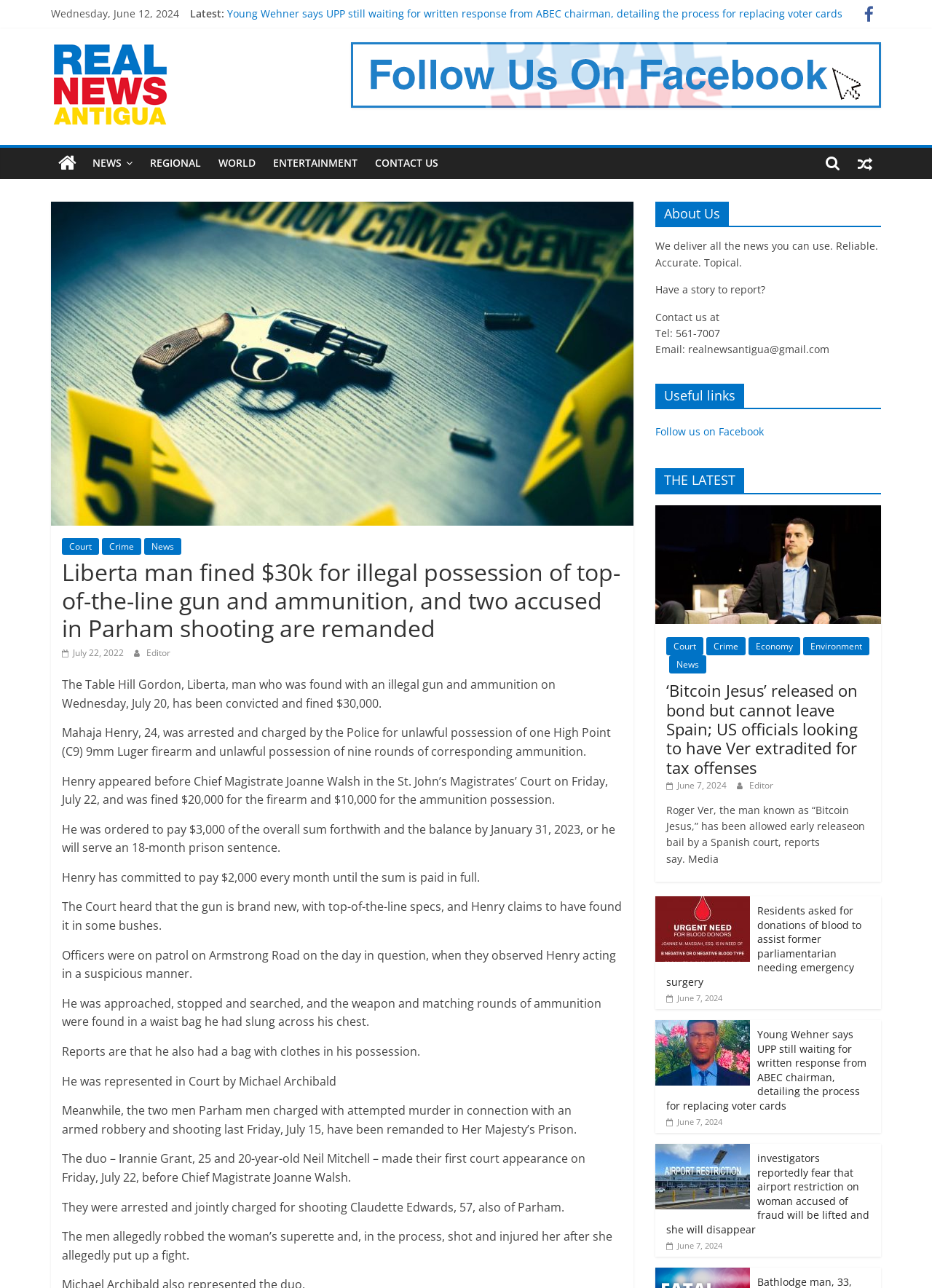What is the date mentioned in the top-left corner?
Analyze the screenshot and provide a detailed answer to the question.

I found the date by looking at the top-left corner of the webpage, where it says 'Wednesday, June 12, 2024' in a static text element.